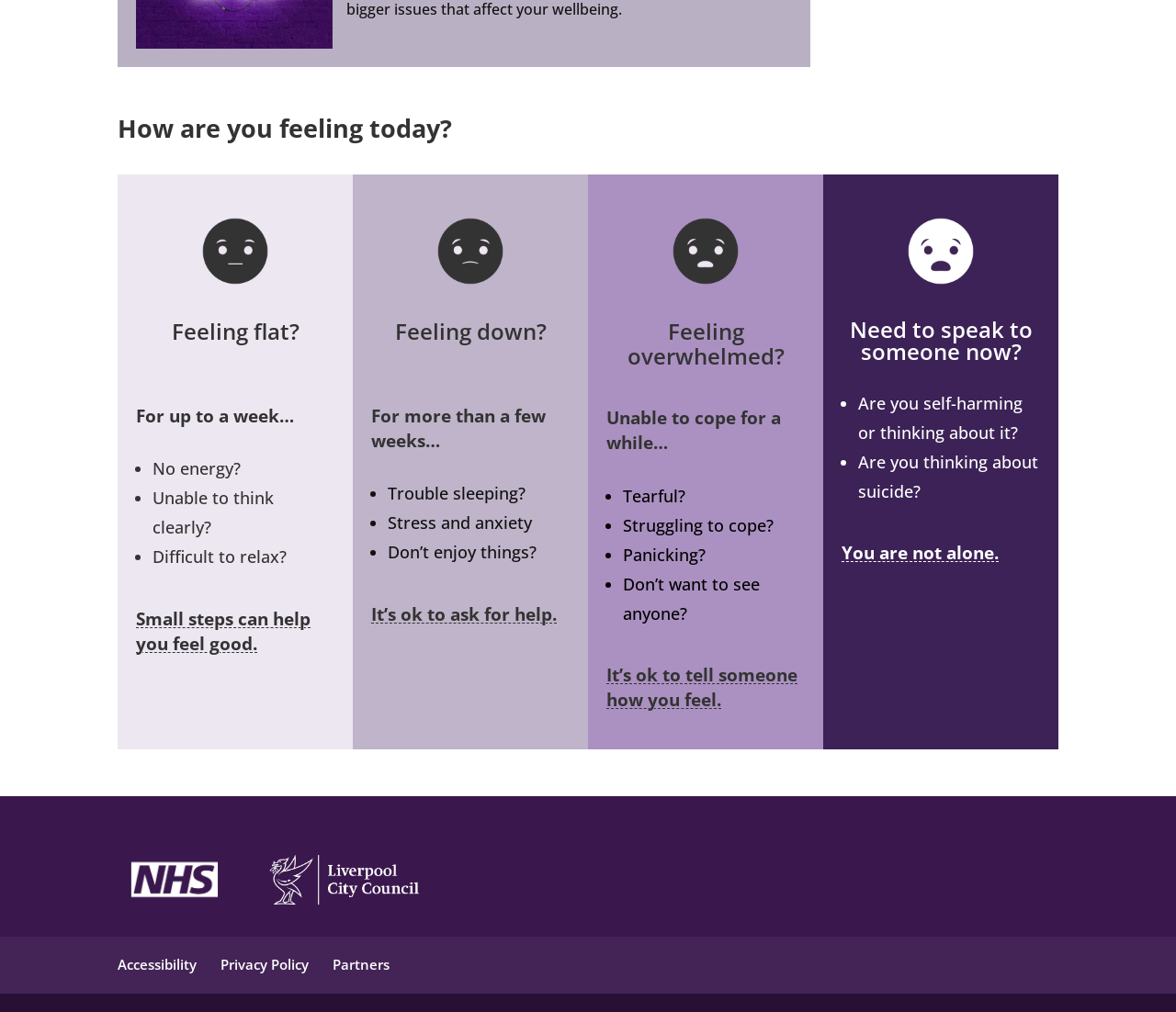Can you give a detailed response to the following question using the information from the image? What is the topic of the webpage?

The webpage appears to be focused on mental health, as it asks questions about the user's emotional state and provides links to resources that suggest it is related to mental health support.